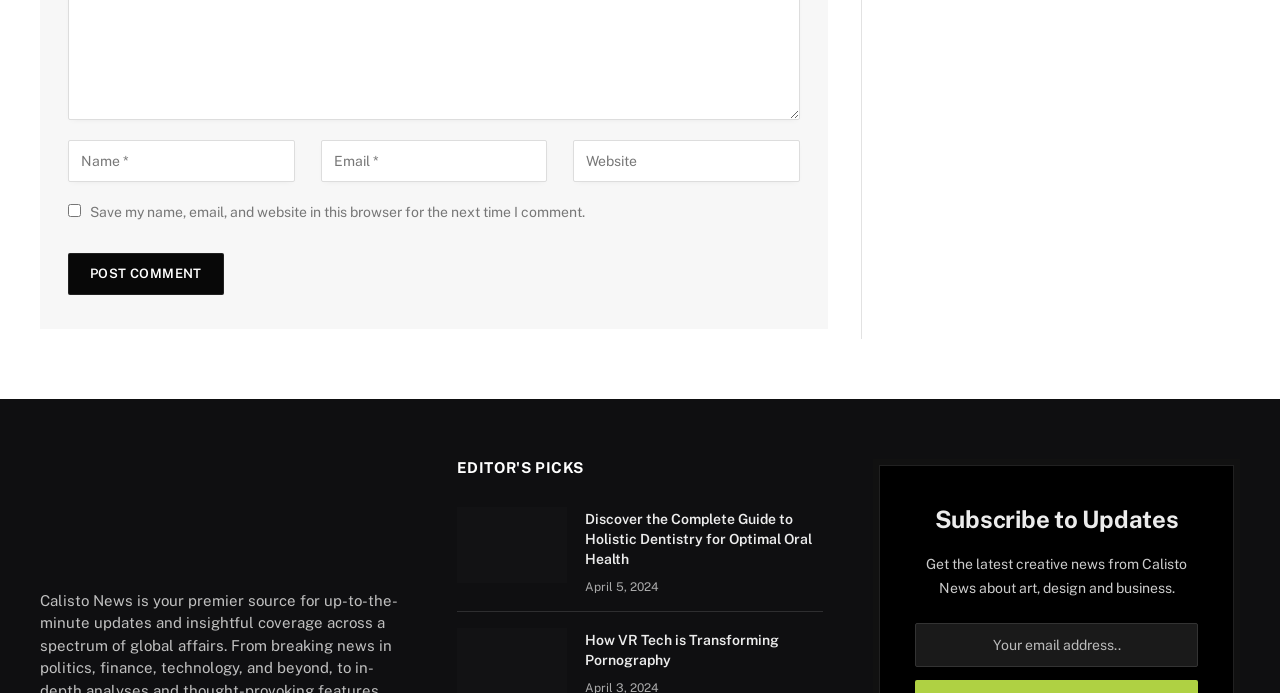How many articles are listed on the webpage?
Provide a one-word or short-phrase answer based on the image.

Three